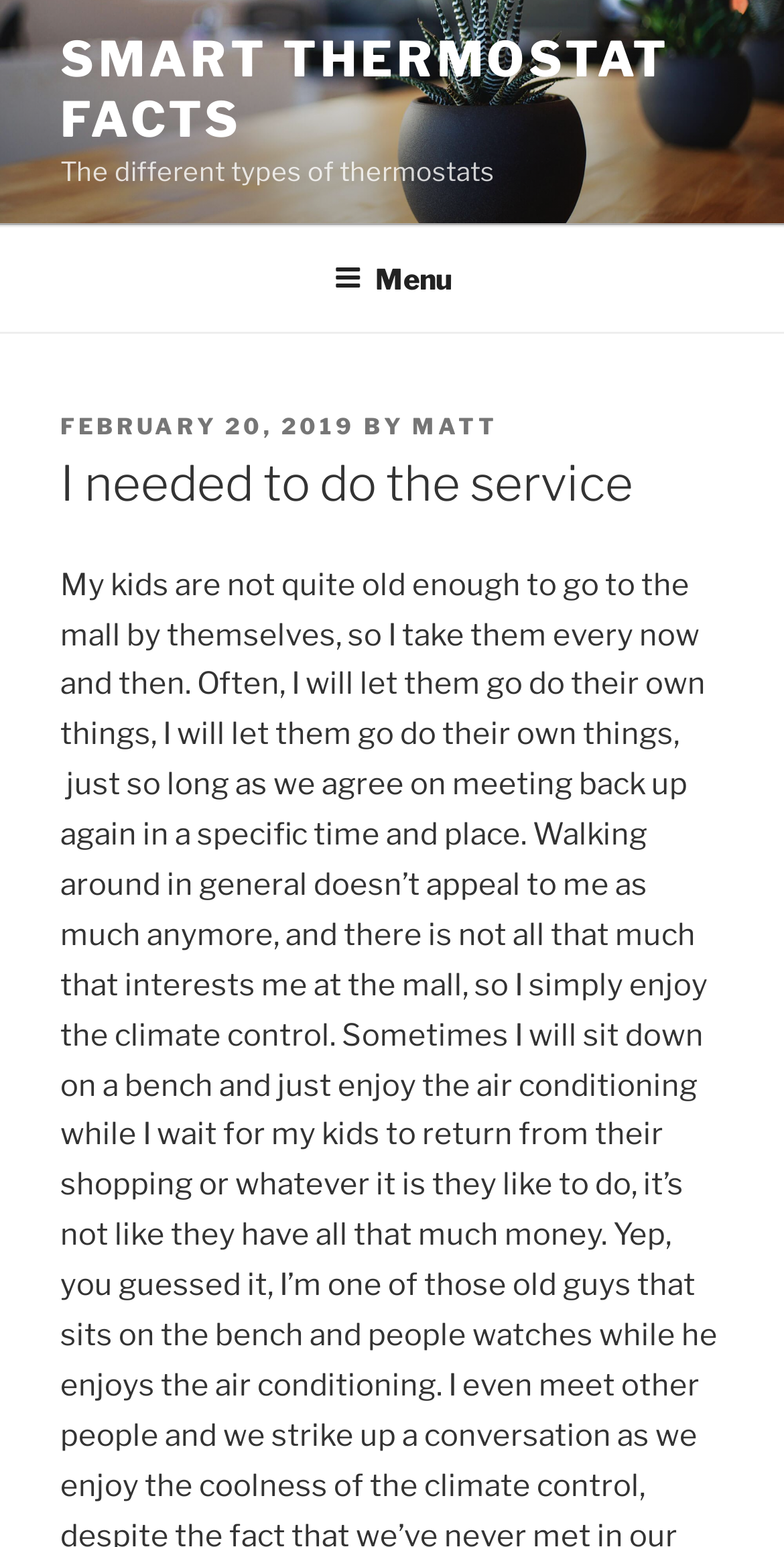Determine the bounding box for the UI element that matches this description: "Smart Thermostat Facts".

[0.077, 0.019, 0.856, 0.096]